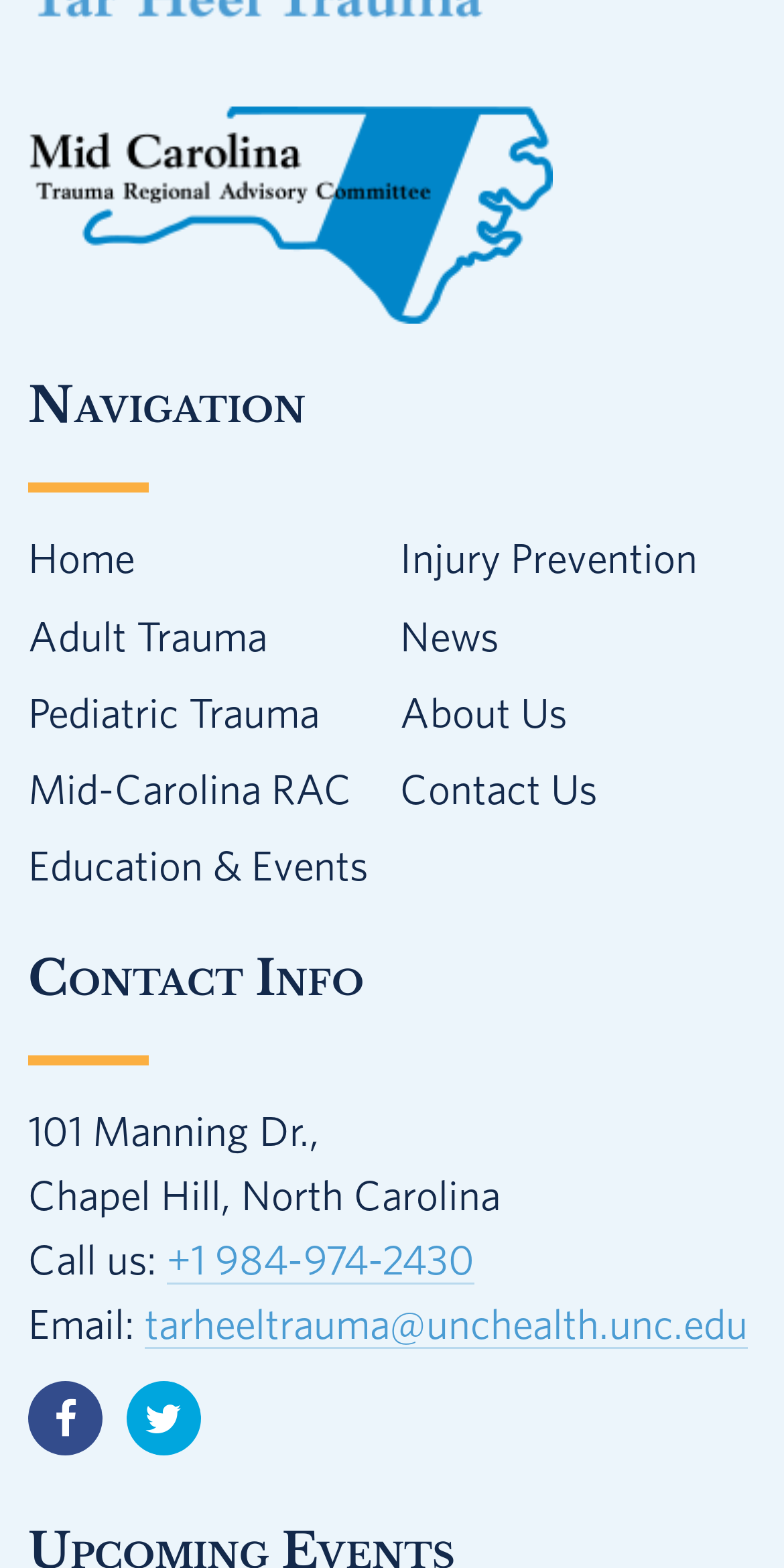Find the bounding box coordinates for the area that should be clicked to accomplish the instruction: "View News".

[0.51, 0.389, 0.636, 0.42]